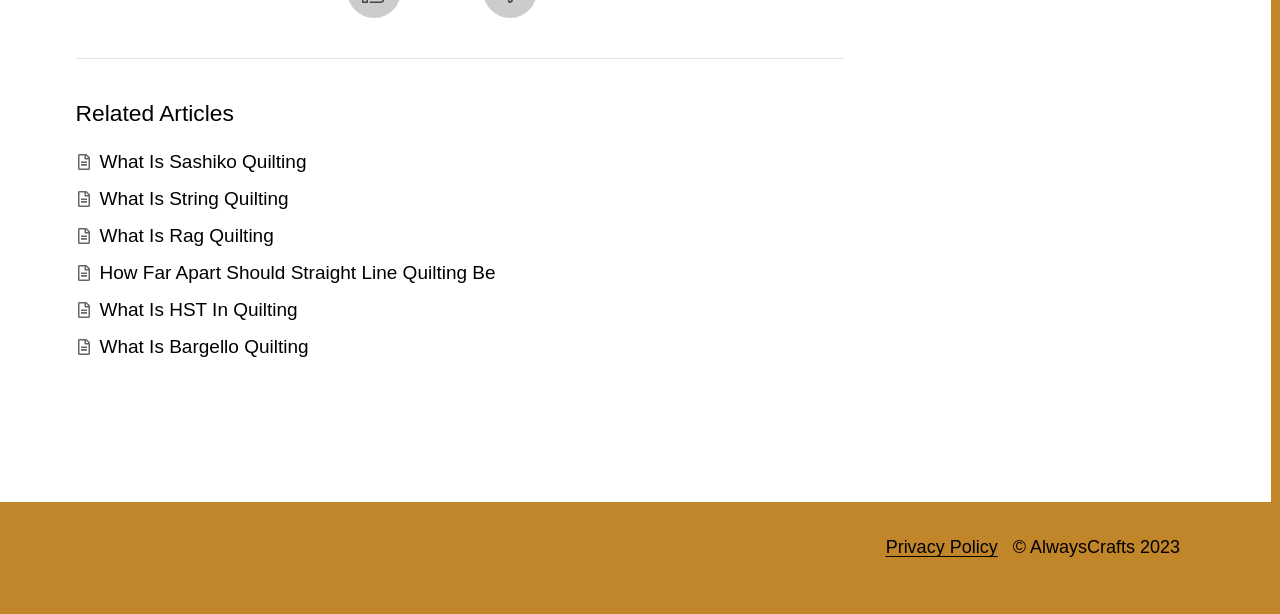How many links are there at the bottom of the webpage?
Using the image as a reference, deliver a detailed and thorough answer to the question.

I counted the number of links at the bottom of the webpage, which are 'Privacy Policy' and the copyright information link.